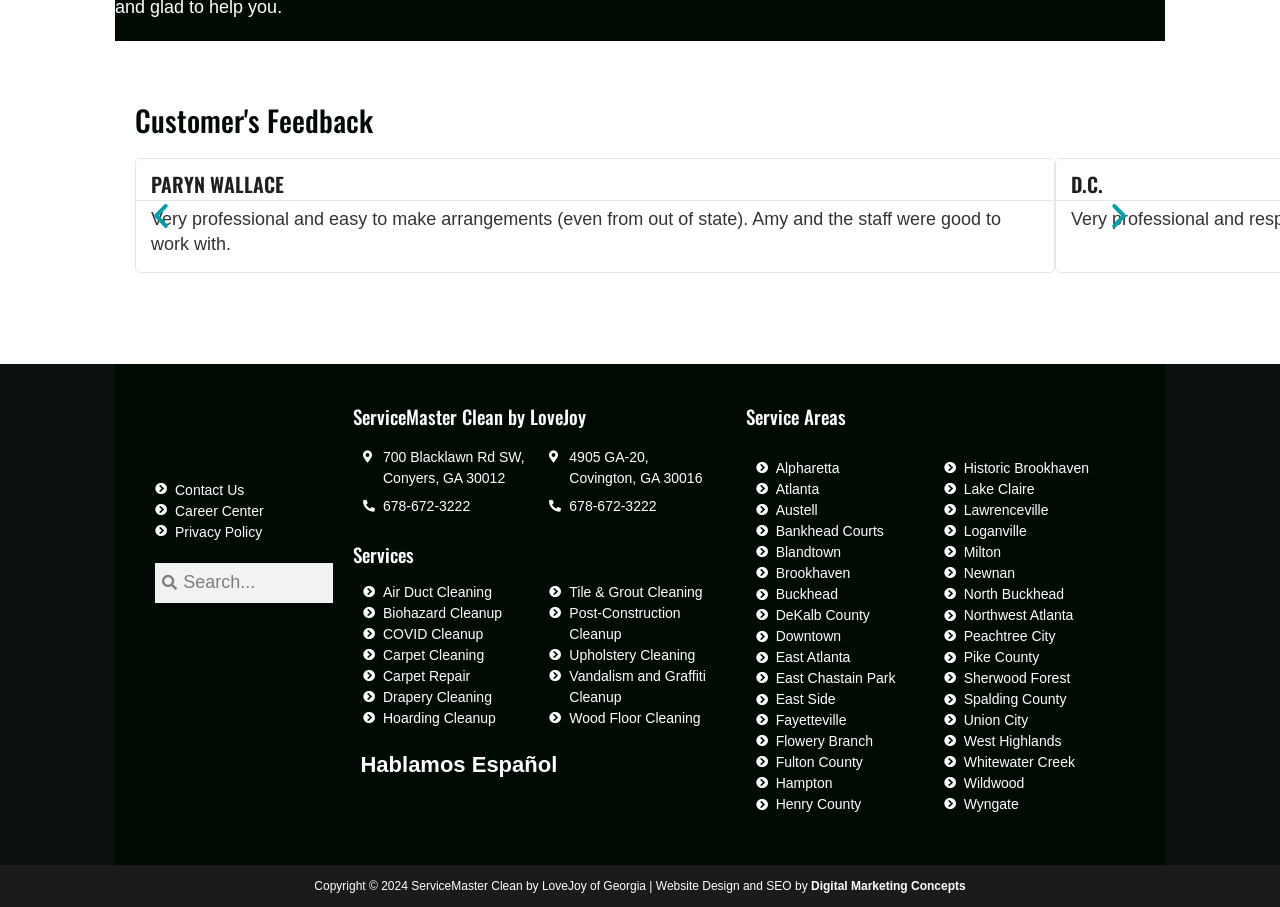Please identify the bounding box coordinates of the clickable region that I should interact with to perform the following instruction: "Contact Us". The coordinates should be expressed as four float numbers between 0 and 1, i.e., [left, top, right, bottom].

[0.121, 0.529, 0.26, 0.552]